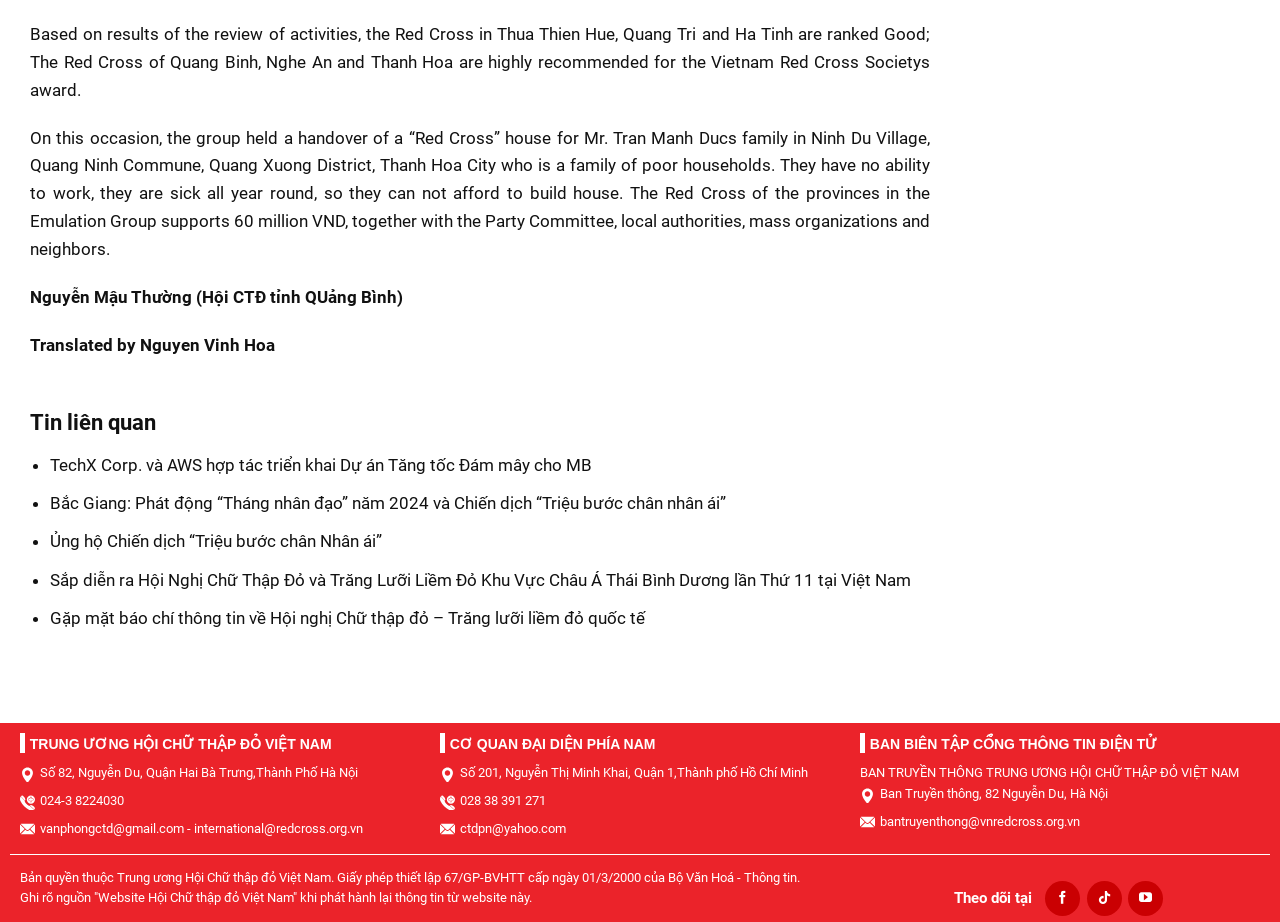Locate the bounding box coordinates of the area where you should click to accomplish the instruction: "Follow the Vietnam Red Cross Society on Facebook".

[0.816, 0.956, 0.844, 0.994]